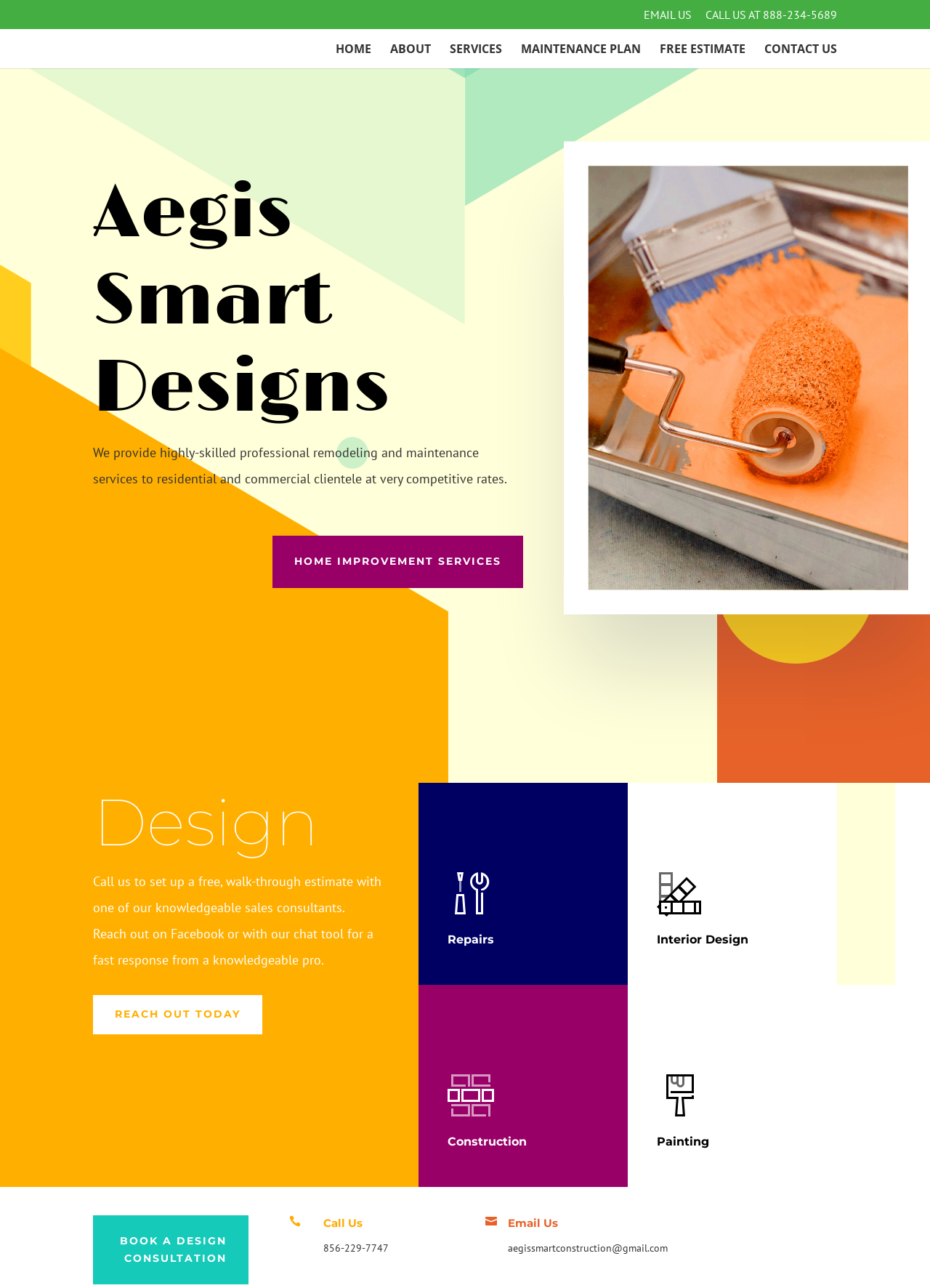Locate the bounding box coordinates of the element I should click to achieve the following instruction: "Get a free estimate".

[0.709, 0.034, 0.802, 0.053]